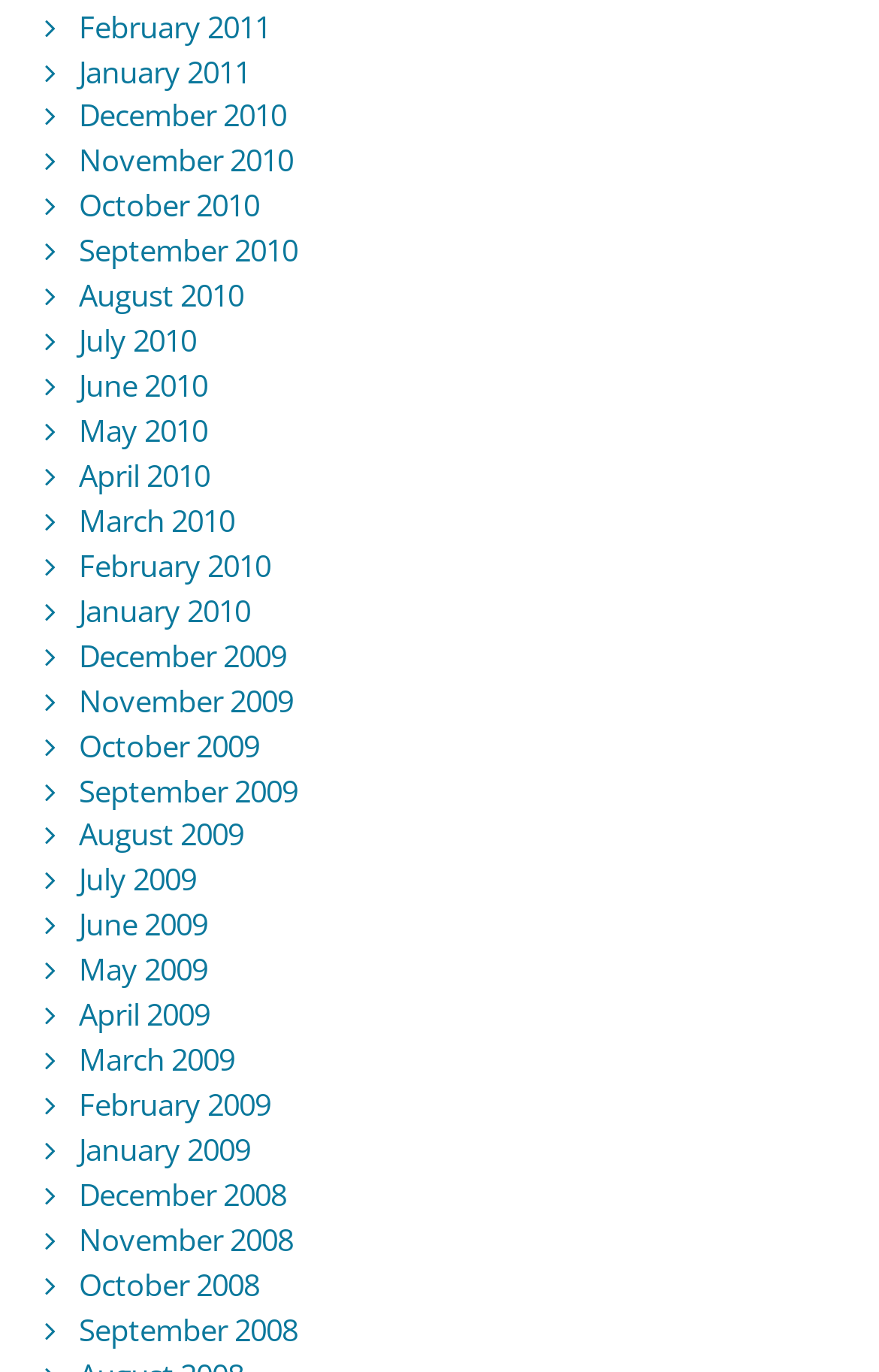Using the description: "December 2010", identify the bounding box of the corresponding UI element in the screenshot.

[0.09, 0.07, 0.325, 0.099]